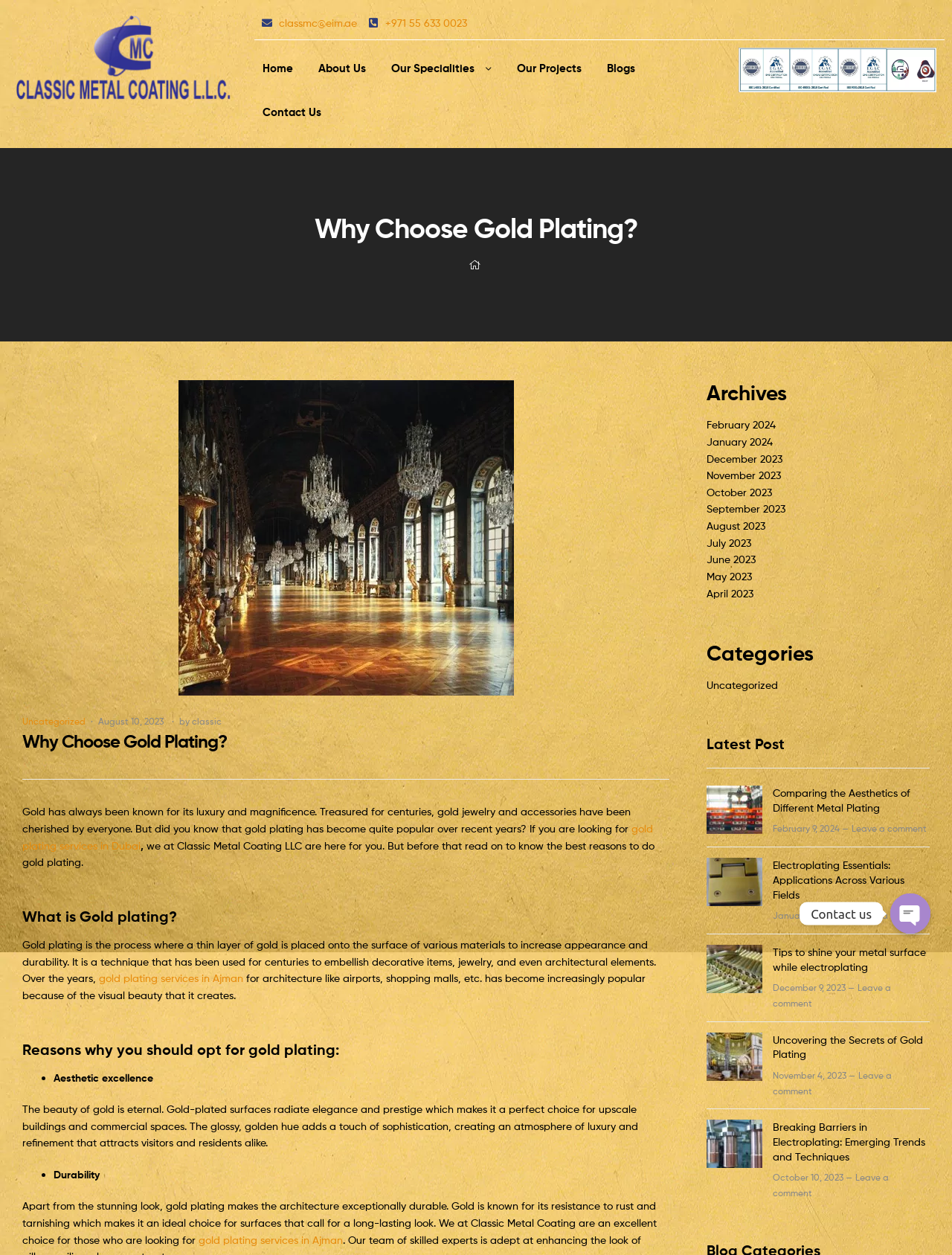Identify the bounding box of the UI component described as: "Leave a comment".

[0.898, 0.725, 0.977, 0.734]